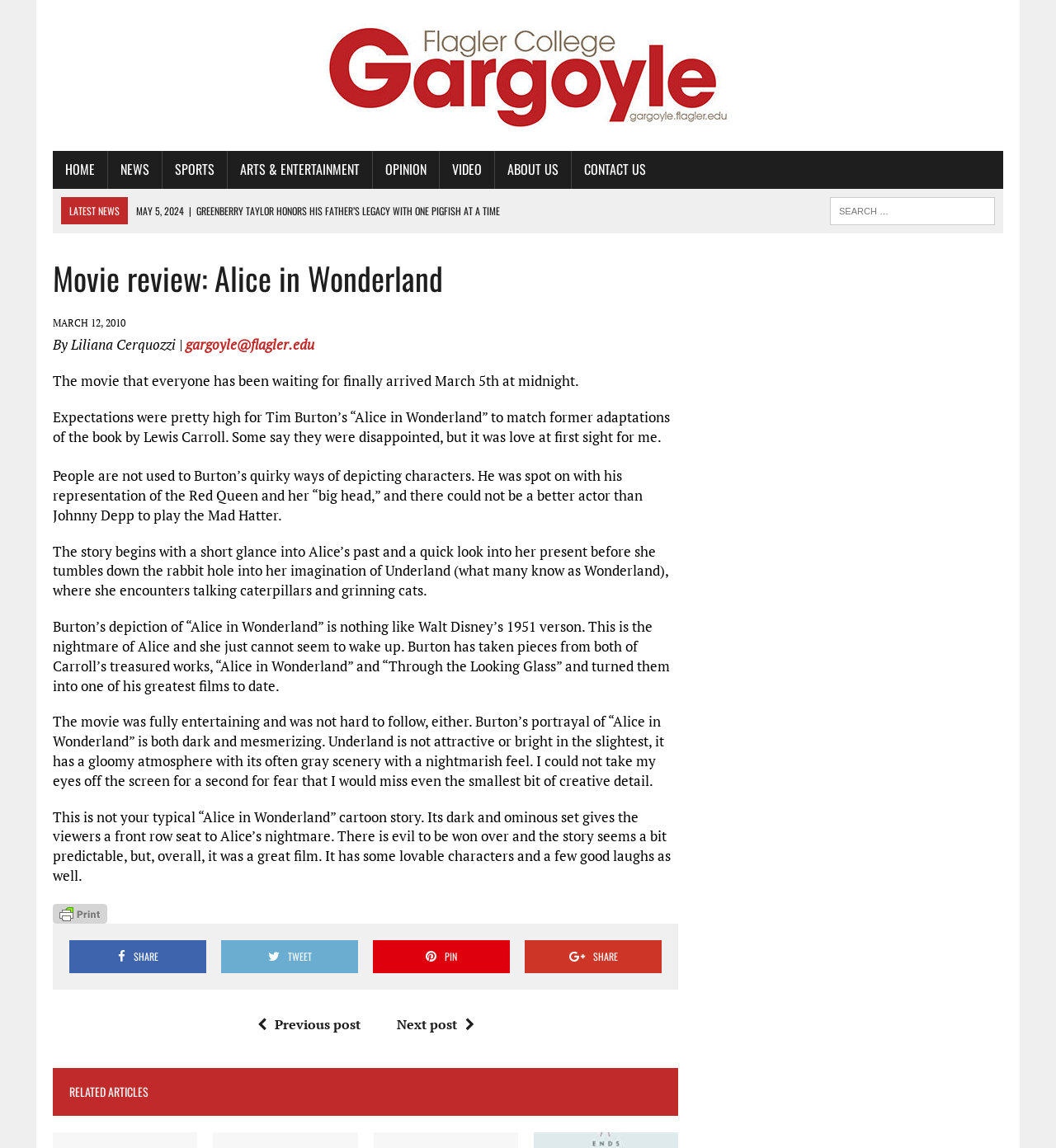Create a detailed narrative of the webpage’s visual and textual elements.

This webpage is a movie review of "Alice in Wonderland" from The Flagler College Gargoyle. At the top, there is a logo of The Flagler College Gargoyle, accompanied by a link to the college's website. Below the logo, there is a navigation menu with links to different sections of the website, including HOME, NEWS, SPORTS, ARTS & ENTERTAINMENT, OPINION, VIDEO, and ABOUT US.

On the left side of the page, there is a section titled "LATEST NEWS" with several links to recent news articles. Each article has a title and a date, ranging from May 2 to May 6, 2024.

The main content of the page is the movie review, which is divided into several paragraphs. The review is written by Liliana Cerquozzi and was published on March 12, 2010. The article discusses the movie's plot, characters, and themes, and provides the author's opinion on the film.

Below the review, there are several links to share the article on social media platforms, including Facebook, Twitter, Pinterest, and more. There are also links to print the article or save it as a PDF.

At the bottom of the page, there are links to previous and next posts, as well as a section titled "RELATED ARTICLES" that suggests other articles that may be of interest to the reader.